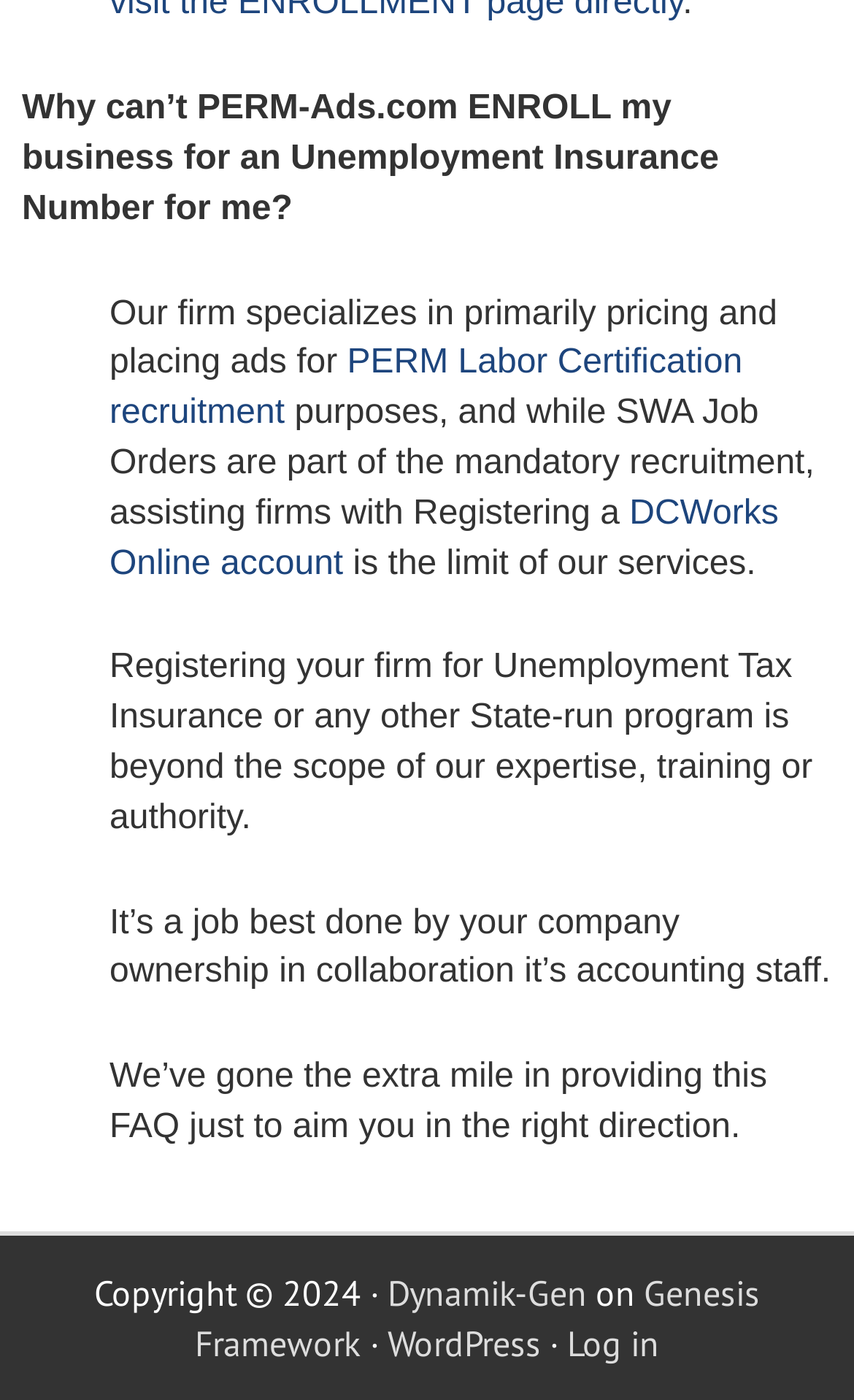Based on the visual content of the image, answer the question thoroughly: What is the purpose of the FAQ on this webpage?

The purpose of the FAQ on this webpage is to guide users in the right direction, specifically in regards to registering for Unemployment Tax Insurance or other State-run programs, which is beyond the scope of PERM-Ads.com's services.